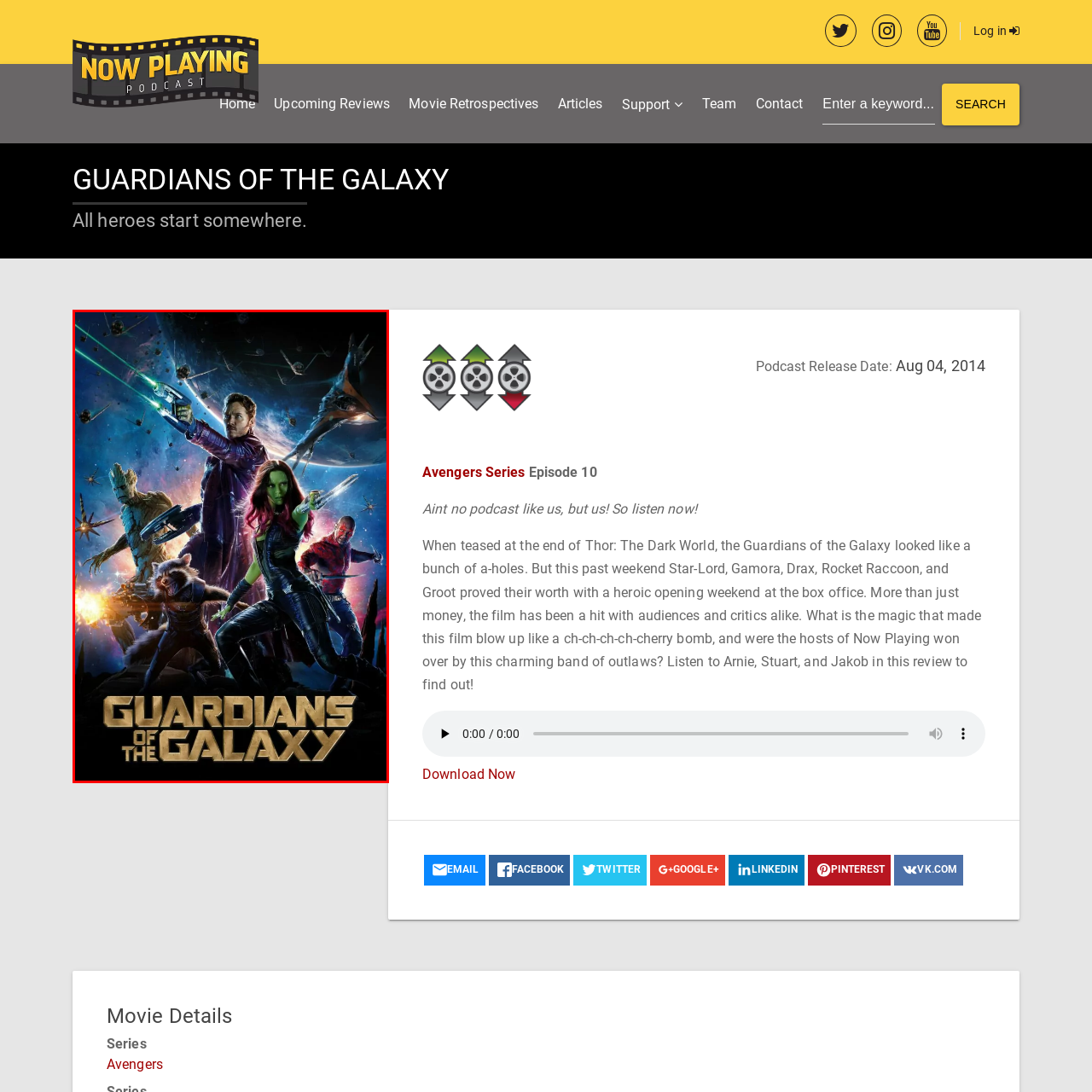Elaborate on the image contained within the red outline, providing as much detail as possible.

The image showcases the dynamic ensemble cast of "Guardians of the Galaxy," a popular film in the Marvel Cinematic Universe. In the foreground, Star-Lord, portrayed by Chris Pratt, wields his iconic twin blasters, exuding confidence and charisma. Beside him stands Gamora, played by Zoe Saldana, her green skin and fierce expression reflecting her warrior spirit. Drax, portrayed by Dave Bautista, imposes strength, while Rocket Raccoon adds a touch of humor with his mischievous demeanor. Groot, the gentle giant, looms beside them, showcasing his character's unique charm.

The background is vibrant with cosmic elements, including swirling galaxies and stars, enhancing the space adventure feel of the film. The bold title "Guardians of the Galaxy" anchors the bottom of the image, capturing the essence of this thrilling escapade filled with action, humor, and heart. This artwork reflects the movie's spirit of teamwork among misfit heroes banded together to save the galaxy from impending doom.